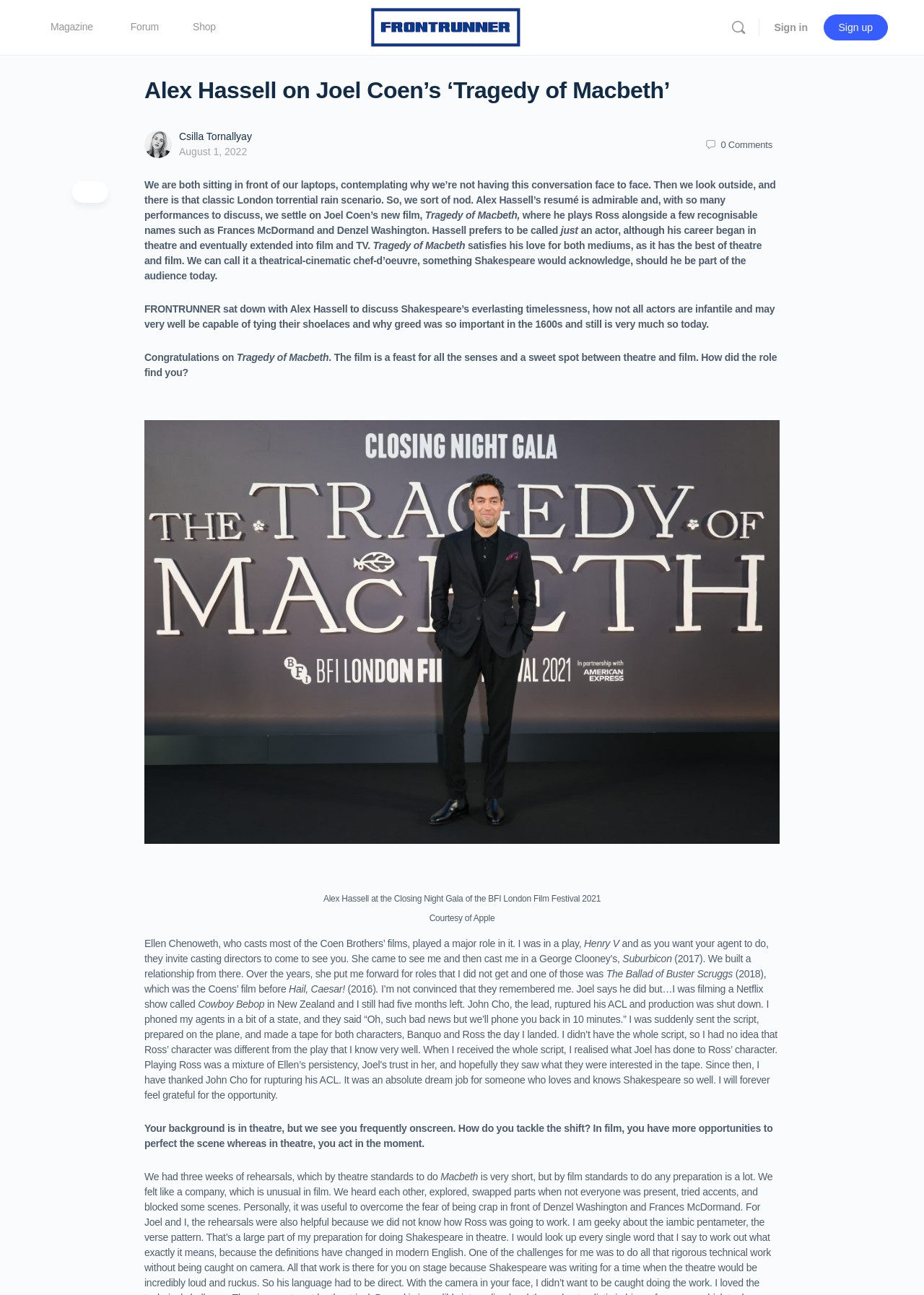Extract the top-level heading from the webpage and provide its text.

Alex Hassell on Joel Coen’s ‘Tragedy of Macbeth’